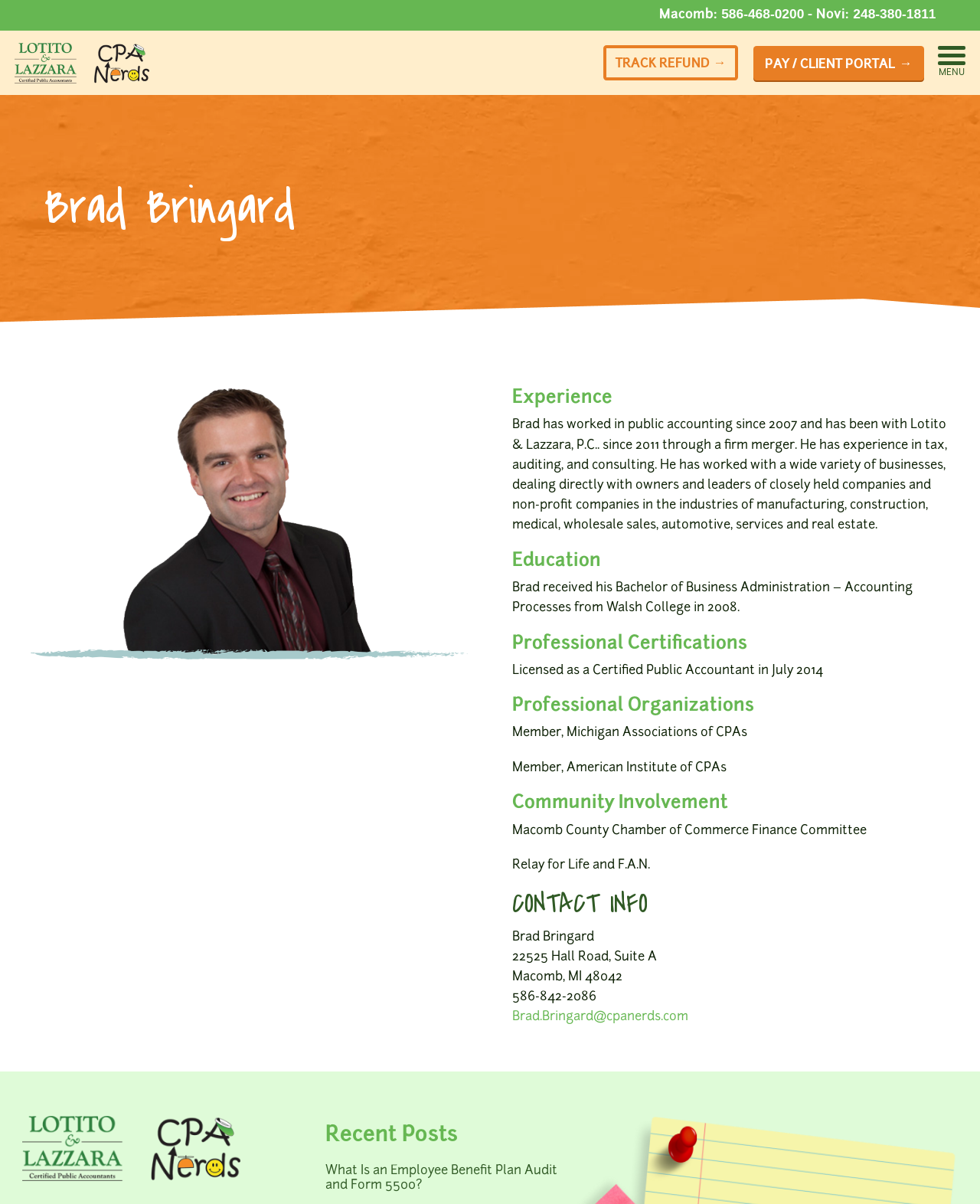Given the following UI element description: "Pay / Client Portal", find the bounding box coordinates in the webpage screenshot.

[0.768, 0.038, 0.943, 0.067]